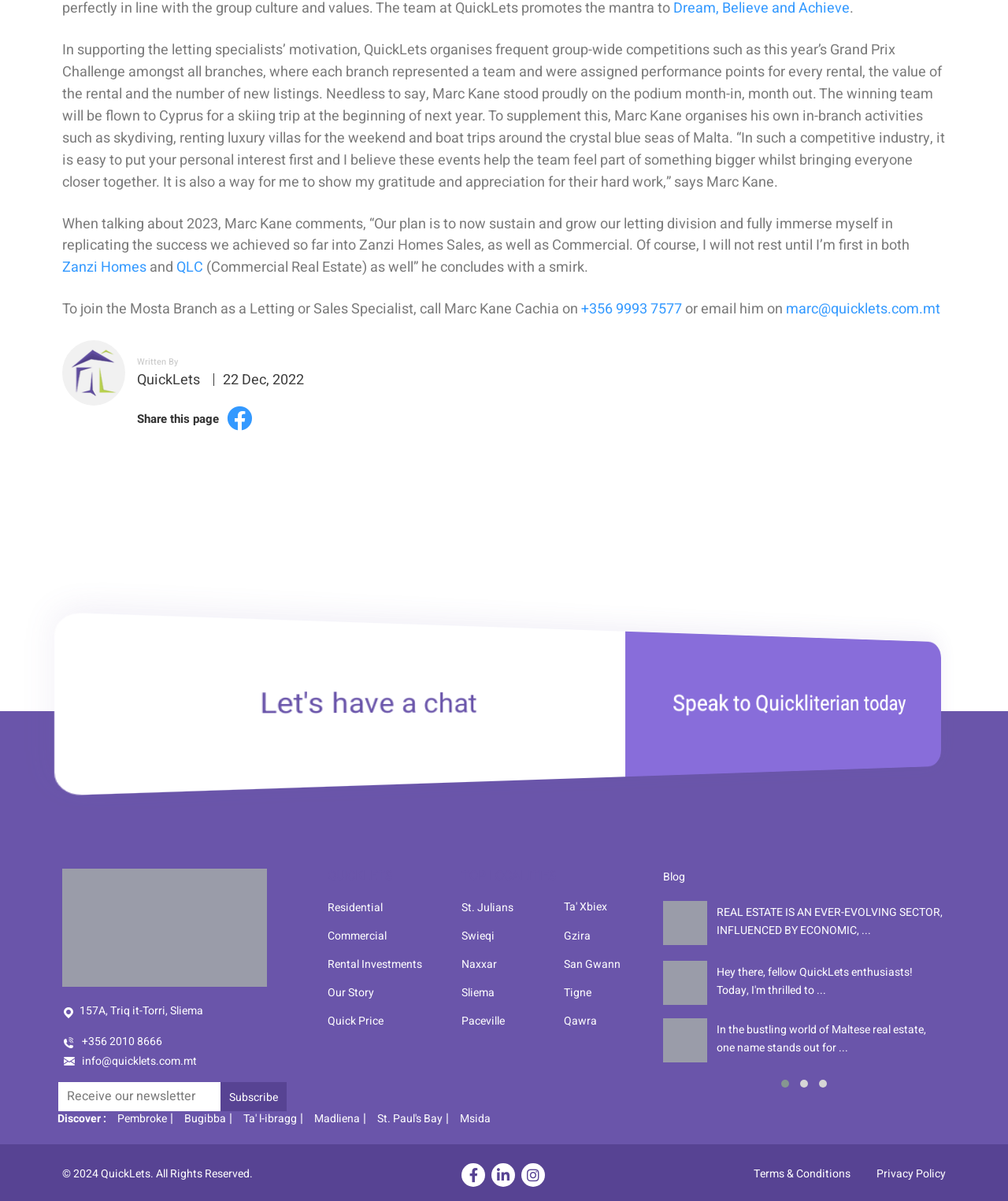Given the description of the UI element: "+356 2010 8666", predict the bounding box coordinates in the form of [left, top, right, bottom], with each value being a float between 0 and 1.

[0.081, 0.861, 0.161, 0.874]